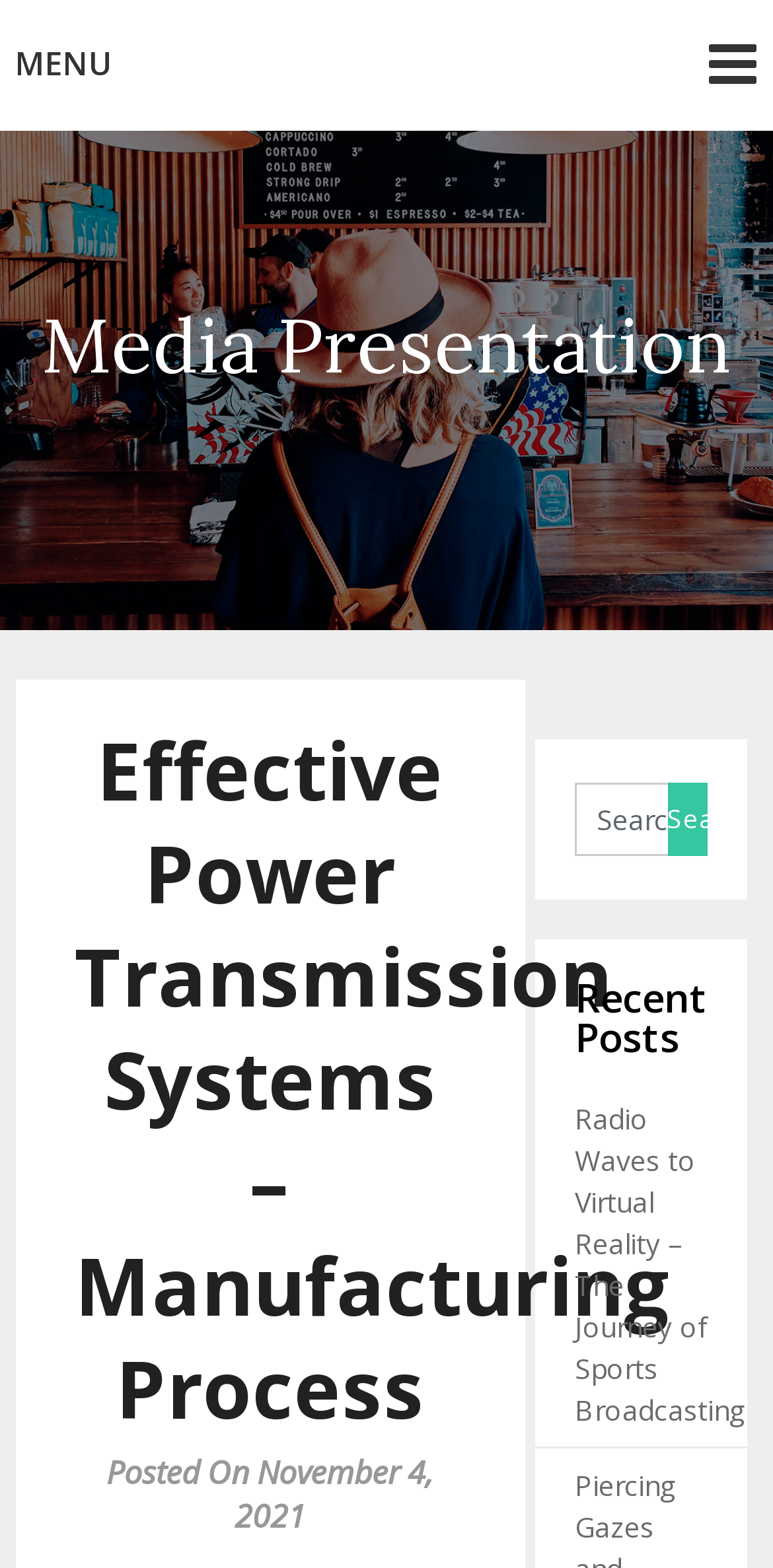Determine the bounding box for the described UI element: "value="Search"".

[0.863, 0.499, 0.914, 0.545]